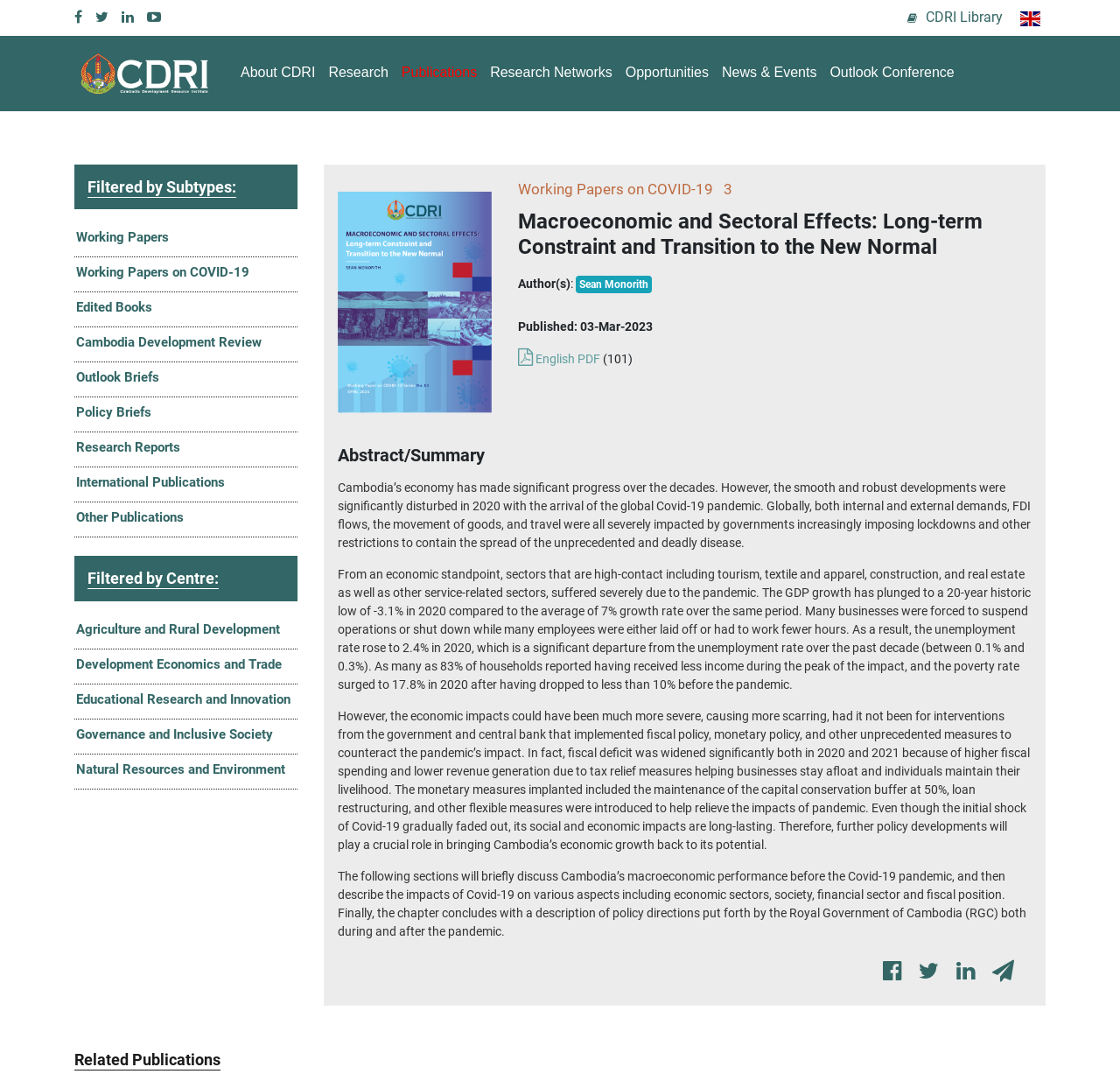Specify the bounding box coordinates of the area to click in order to execute this command: 'Click on the CDRI Library link'. The coordinates should consist of four float numbers ranging from 0 to 1, and should be formatted as [left, top, right, bottom].

[0.802, 0.011, 0.903, 0.023]